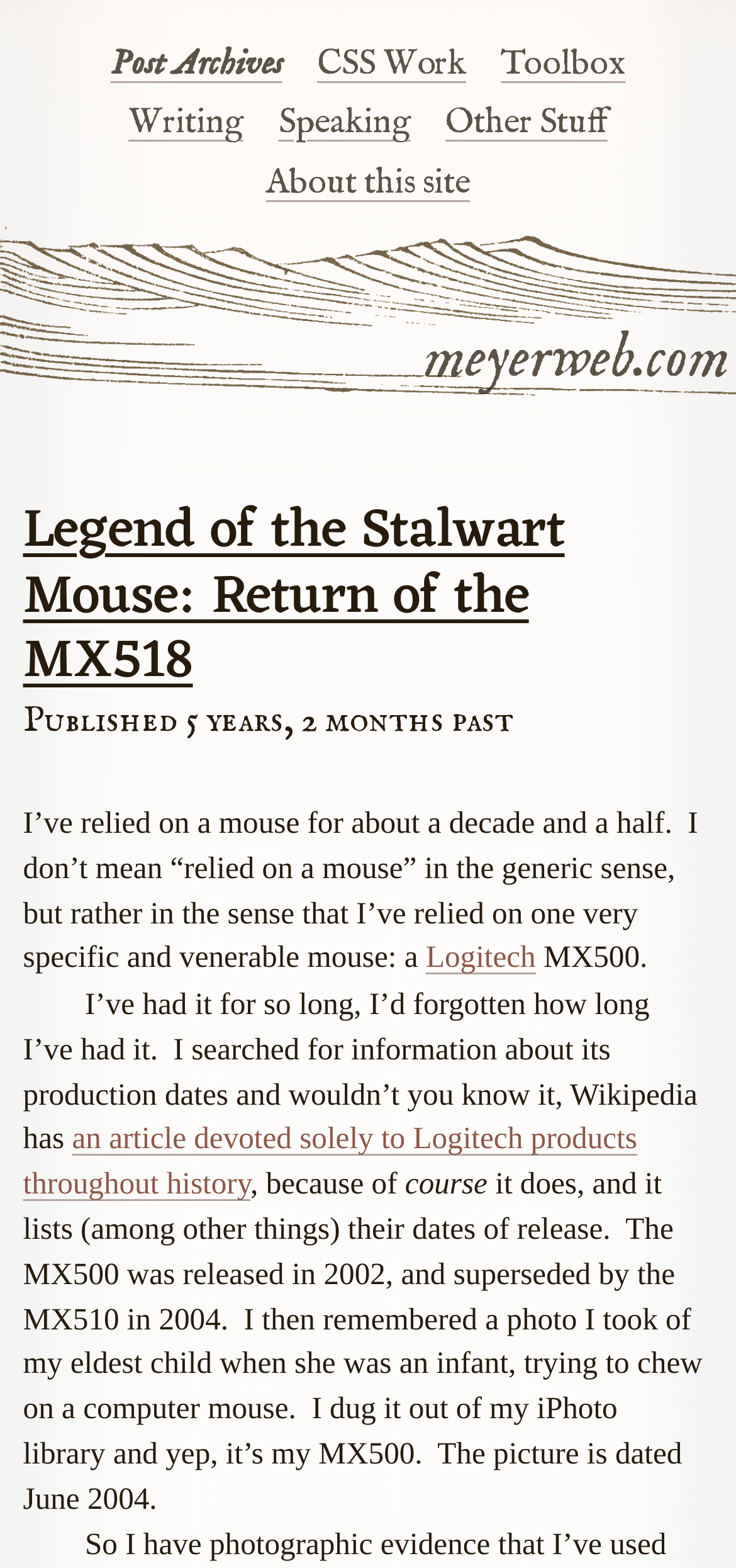Find the primary header on the webpage and provide its text.

Legend of the Stalwart Mouse: Return of the MX518